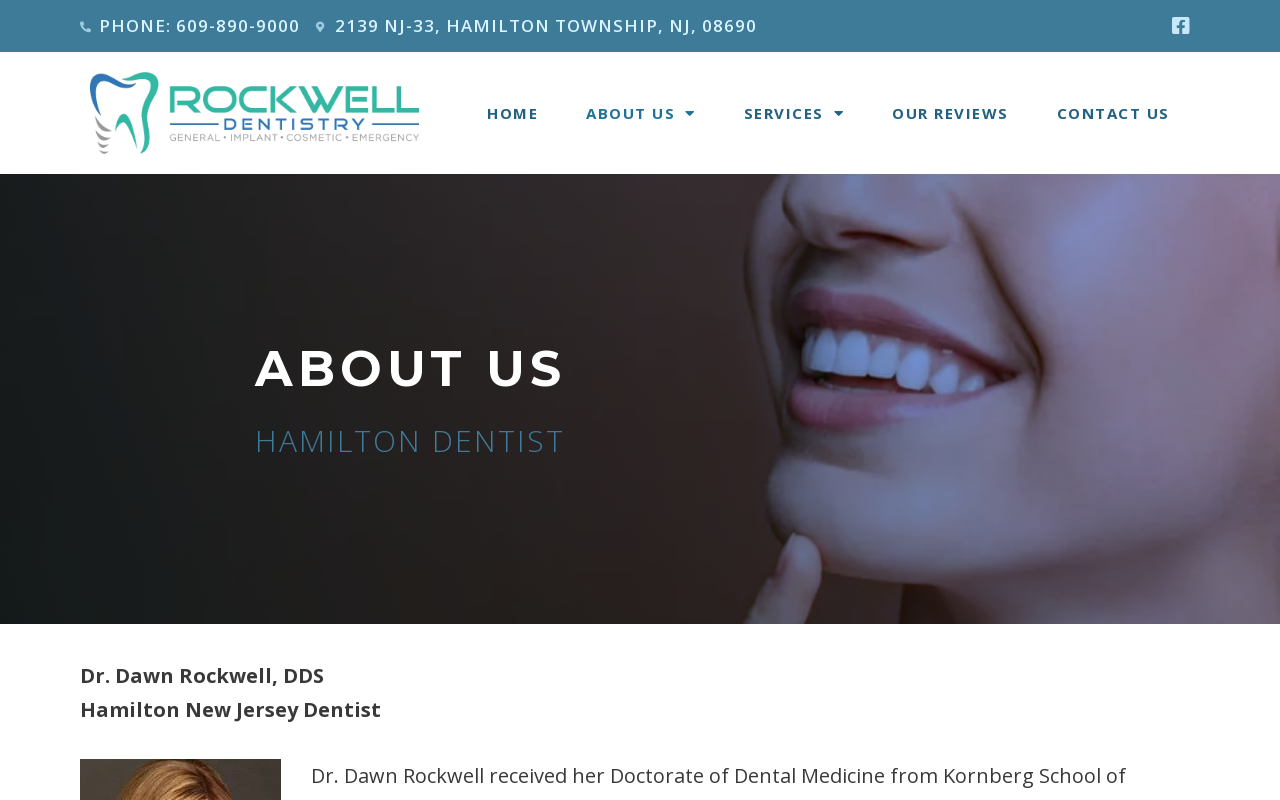Respond to the following query with just one word or a short phrase: 
What is the name of the dentist?

Dr. Dawn Rockwell, DDS